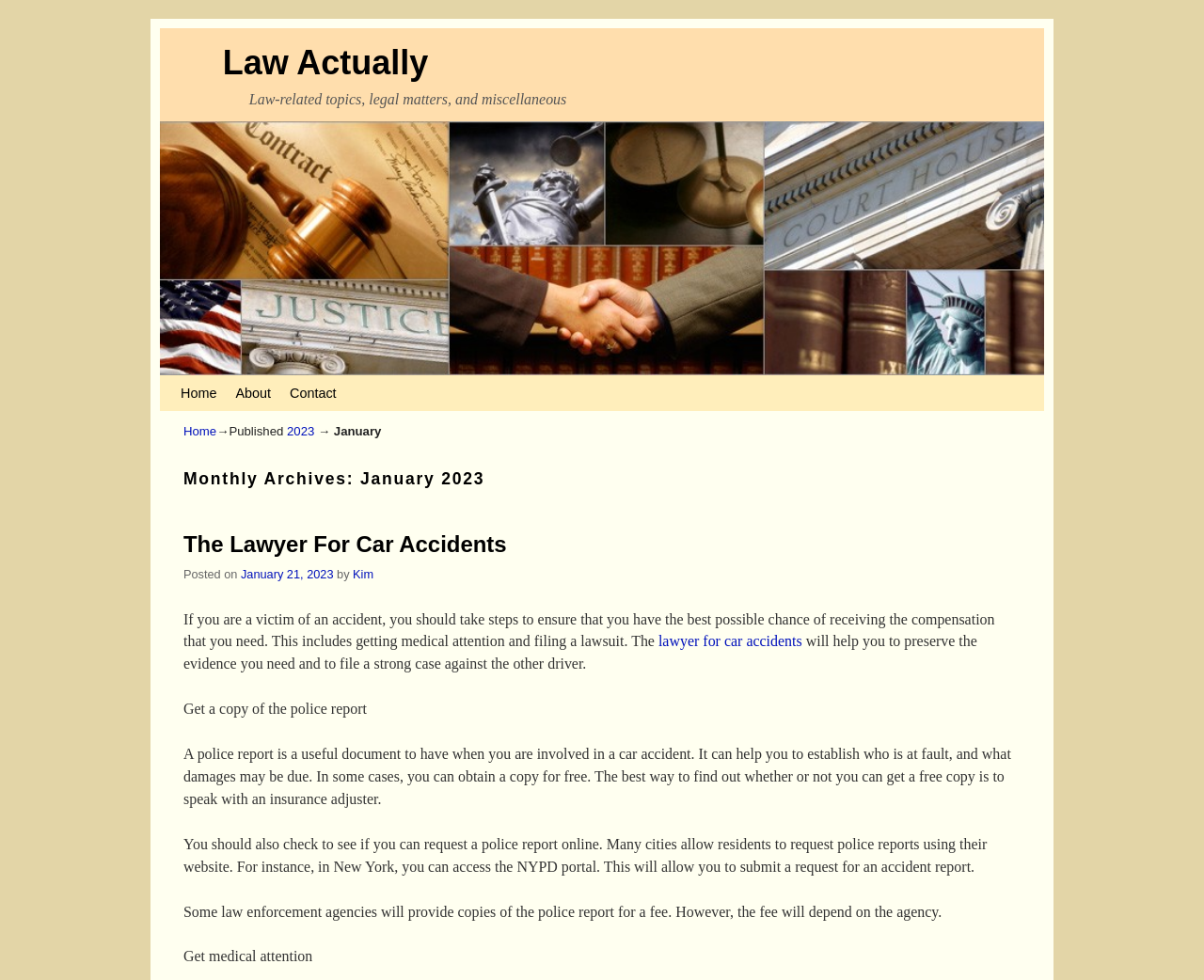Please identify the bounding box coordinates of the region to click in order to complete the given instruction: "Click on the 'Home' link". The coordinates should be four float numbers between 0 and 1, i.e., [left, top, right, bottom].

[0.142, 0.383, 0.188, 0.419]